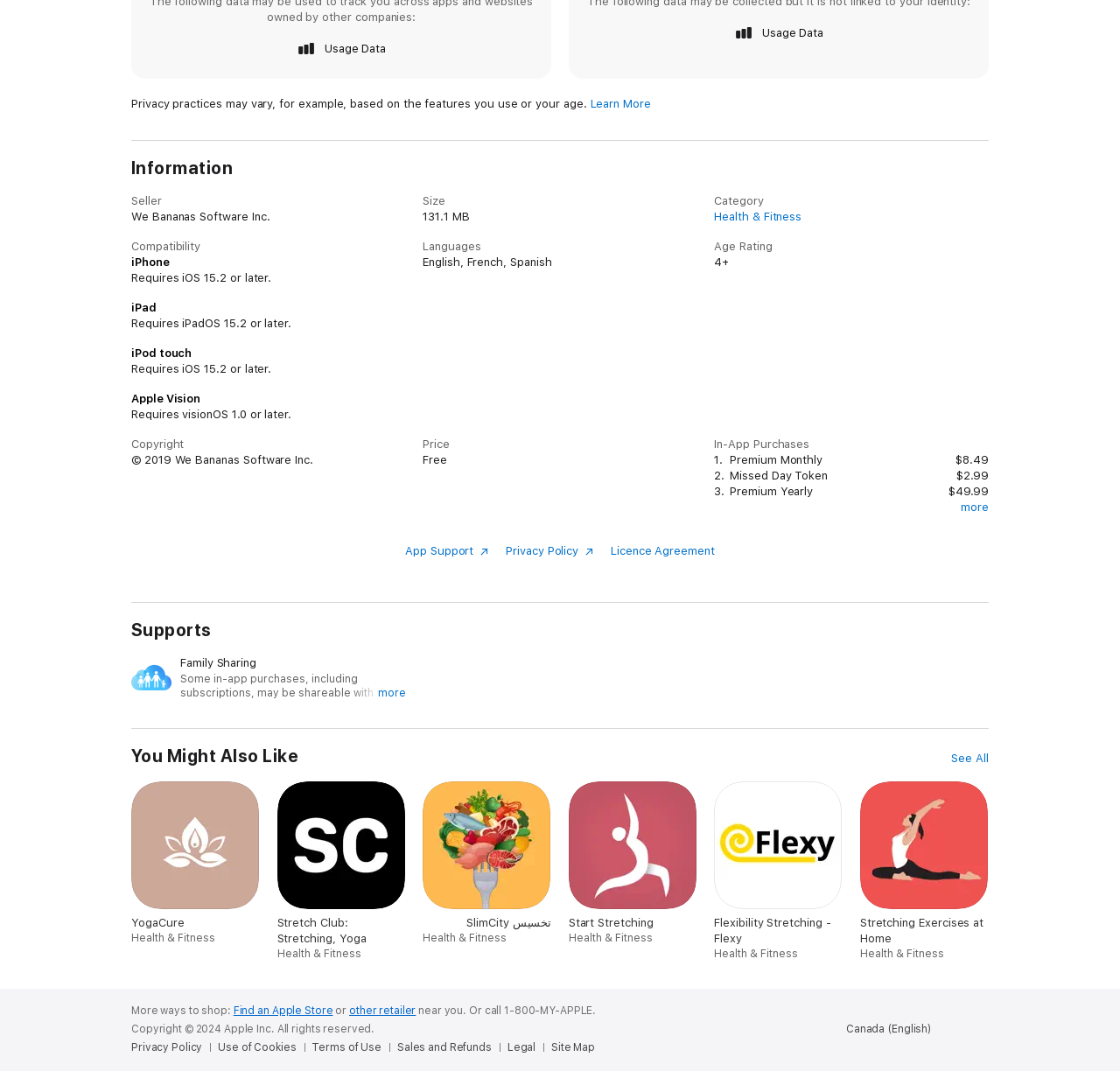Find the bounding box coordinates for the area you need to click to carry out the instruction: "Rate the stretching Workout app". The coordinates should be four float numbers between 0 and 1, indicated as [left, top, right, bottom].

[0.117, 0.682, 0.62, 0.724]